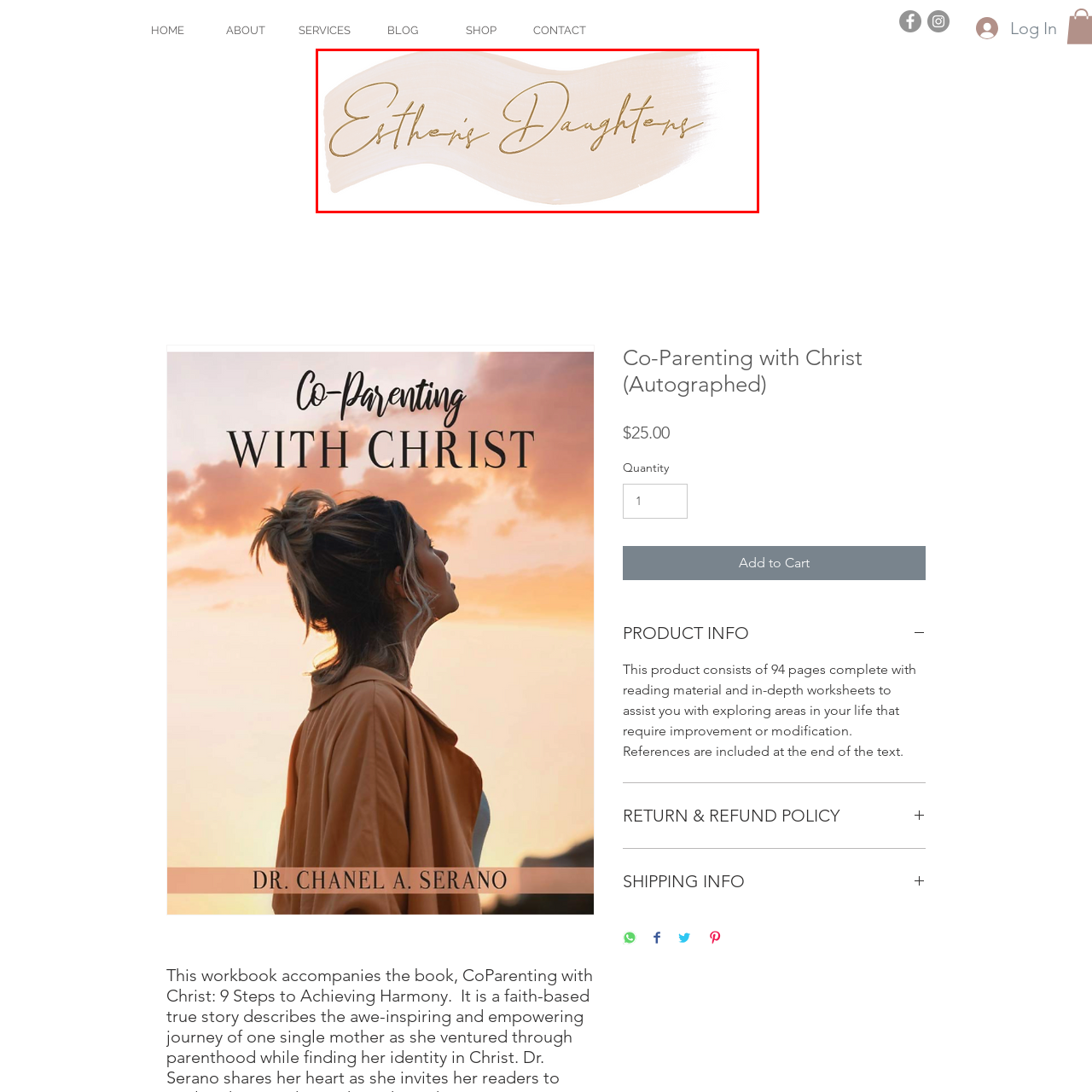Generate an in-depth caption for the image segment highlighted with a red box.

The image presents the elegant branding for "Esther's Daughters," characterized by a soft color palette and a sophisticated script font. The text flows gracefully across a gentle brushstroke backdrop, adding a touch of artistry and femininity. This logo evokes a sense of community and empowerment, reflecting the mission to uplift and inspire women. The choice of a light hue combined with shimmering gold lettering highlights both warmth and sophistication, making it an inviting representation of the organization's identity and values.